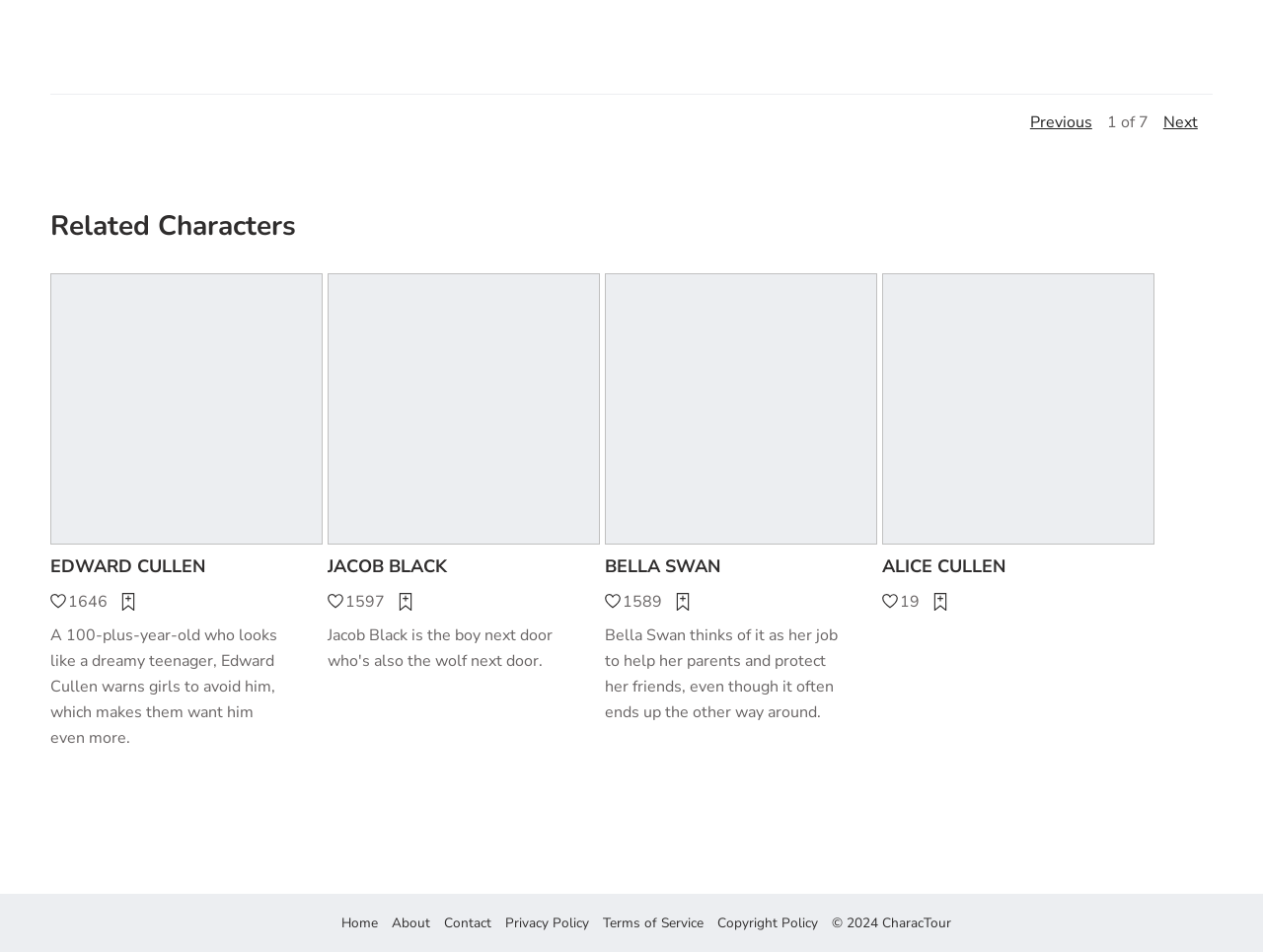Please reply to the following question using a single word or phrase: 
How many characters are displayed on the webpage?

4